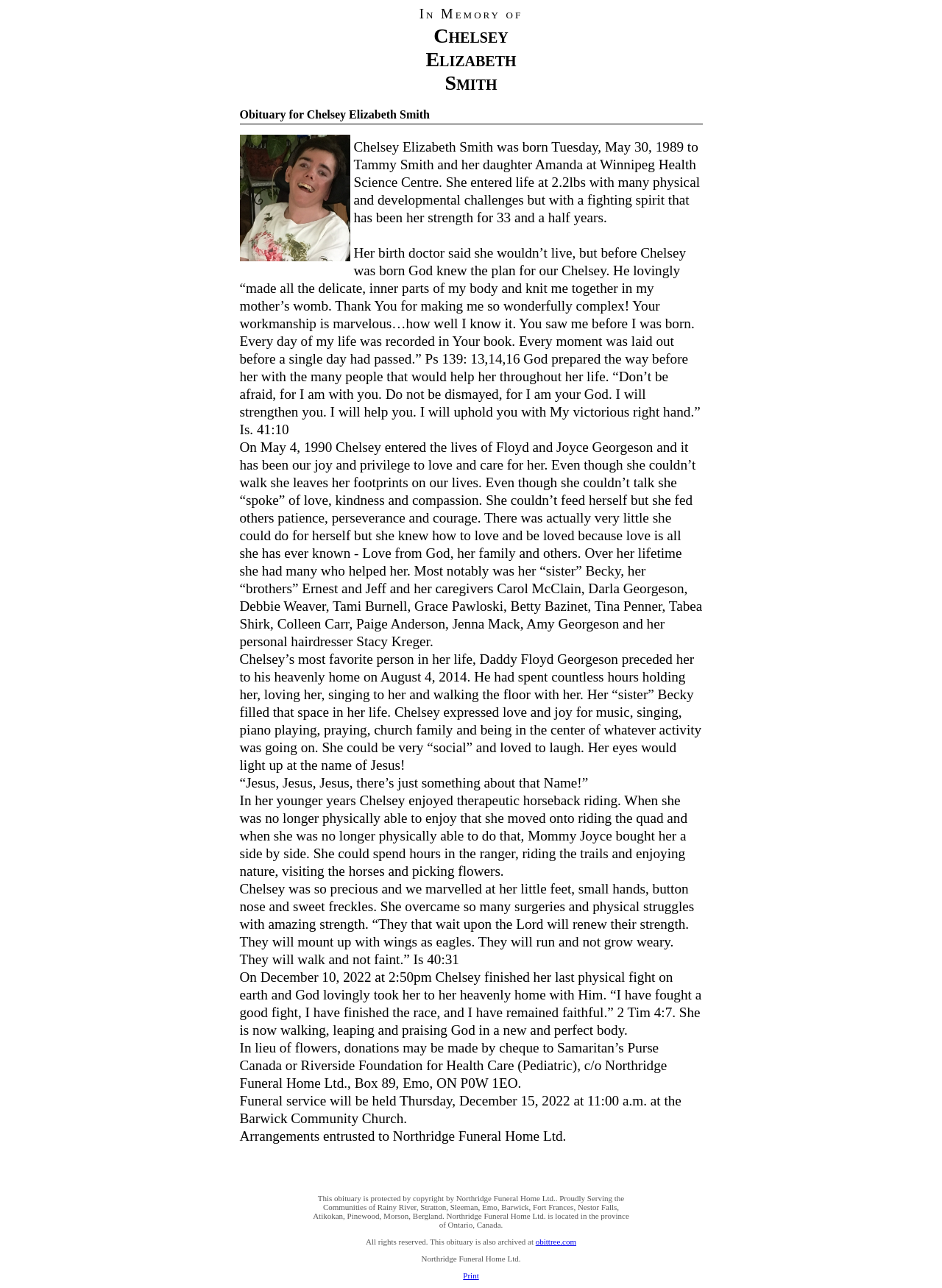Find the bounding box of the UI element described as follows: "obittree.com".

[0.569, 0.96, 0.612, 0.967]